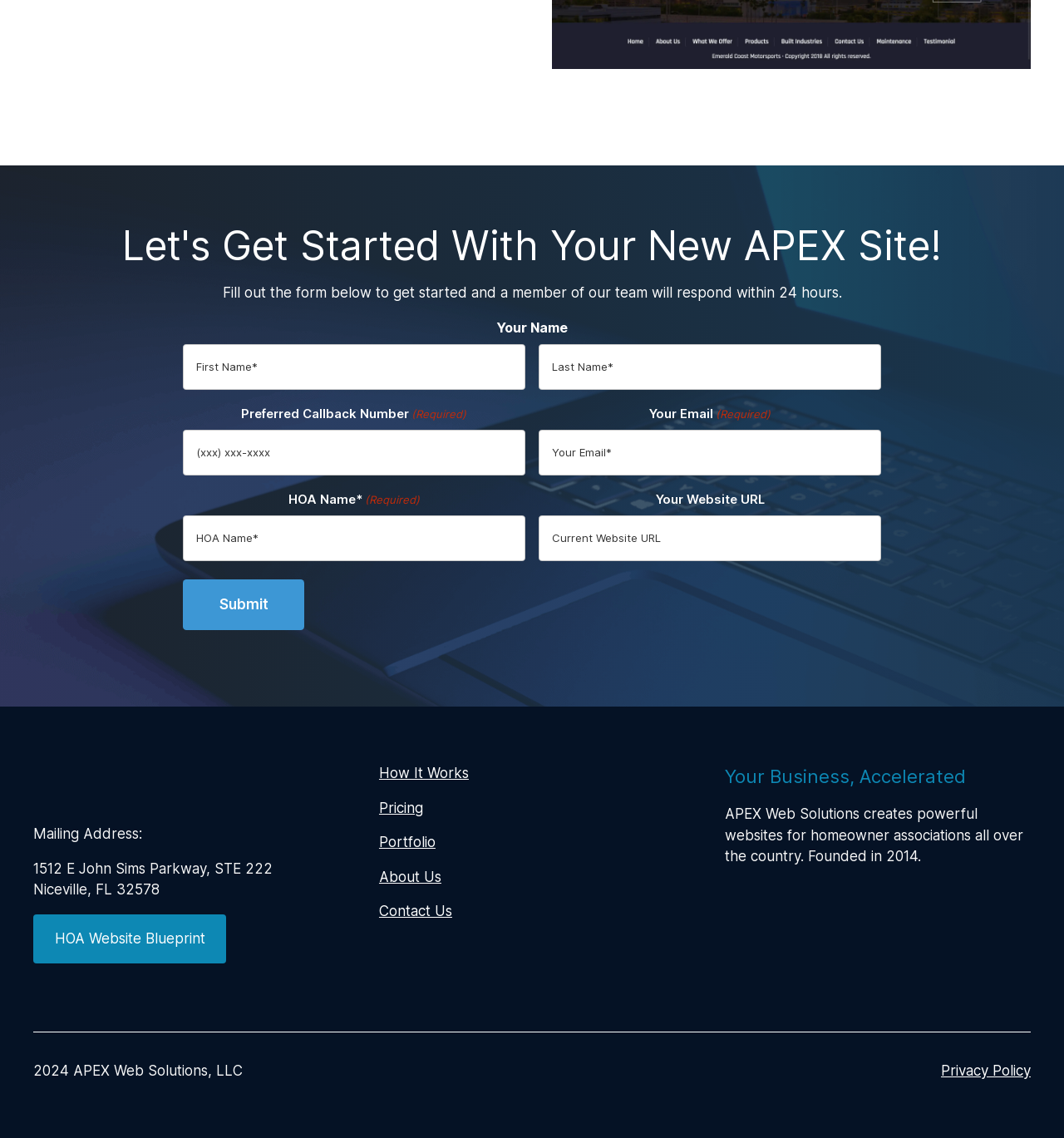How many links are there in the footer section?
Offer a detailed and exhaustive answer to the question.

The footer section has several links, including 'HOA Website Blueprint', 'How It Works', 'Pricing', 'Portfolio', 'About Us', and 'Contact Us', which totals to 6 links.